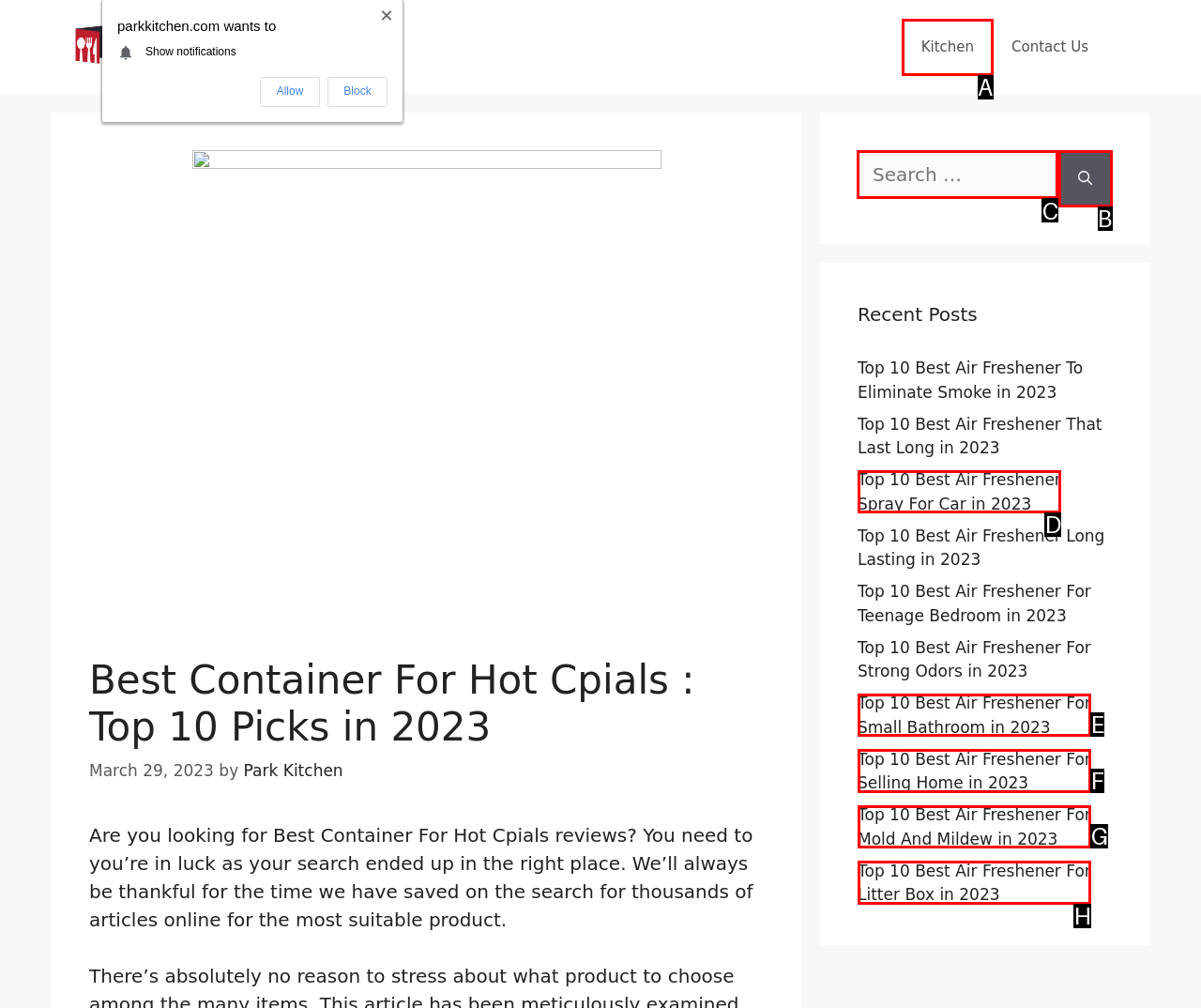From the given options, tell me which letter should be clicked to complete this task: Search for something
Answer with the letter only.

C